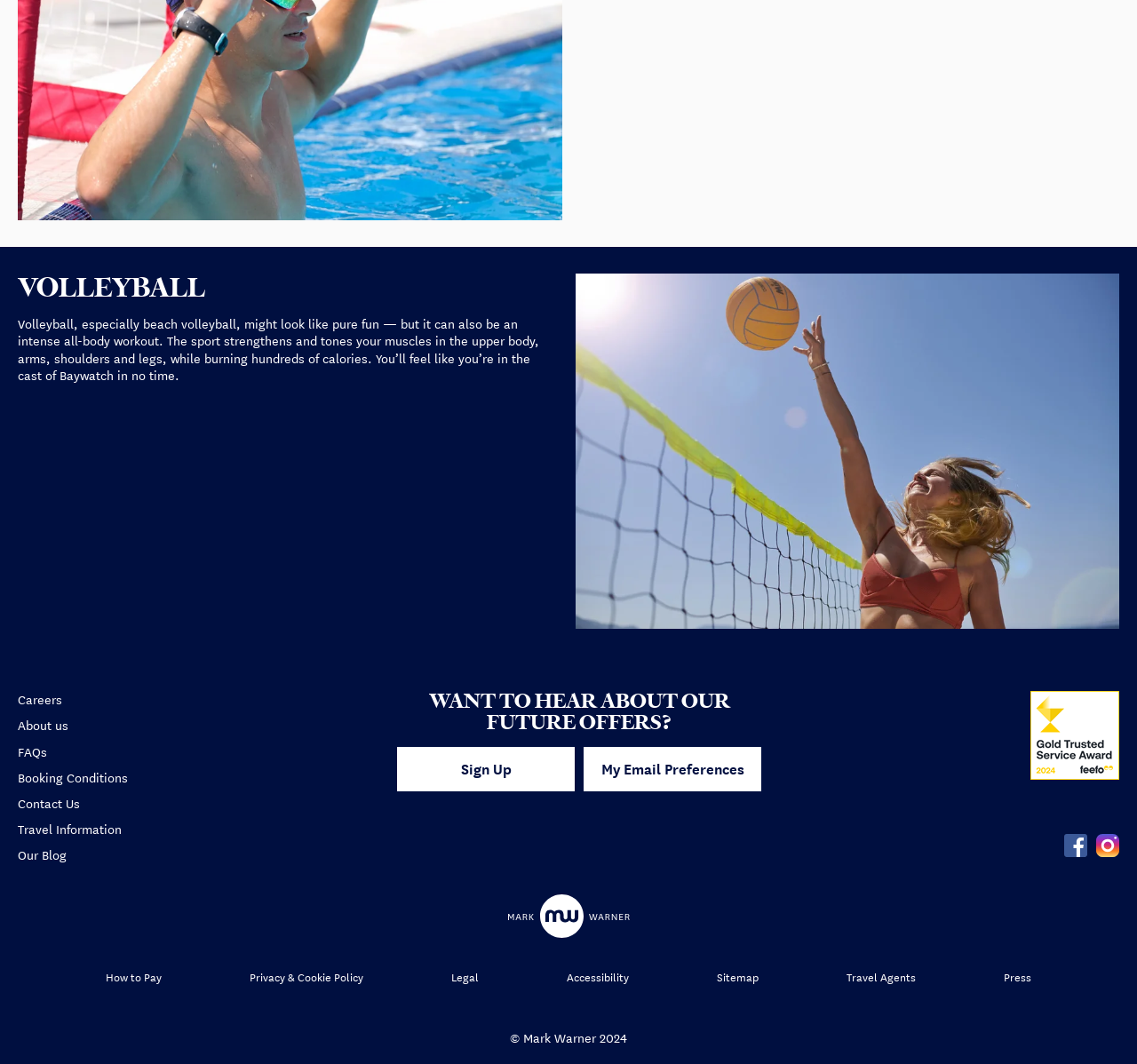Find the bounding box coordinates of the clickable area that will achieve the following instruction: "Click on 'Careers'".

[0.016, 0.648, 0.055, 0.666]